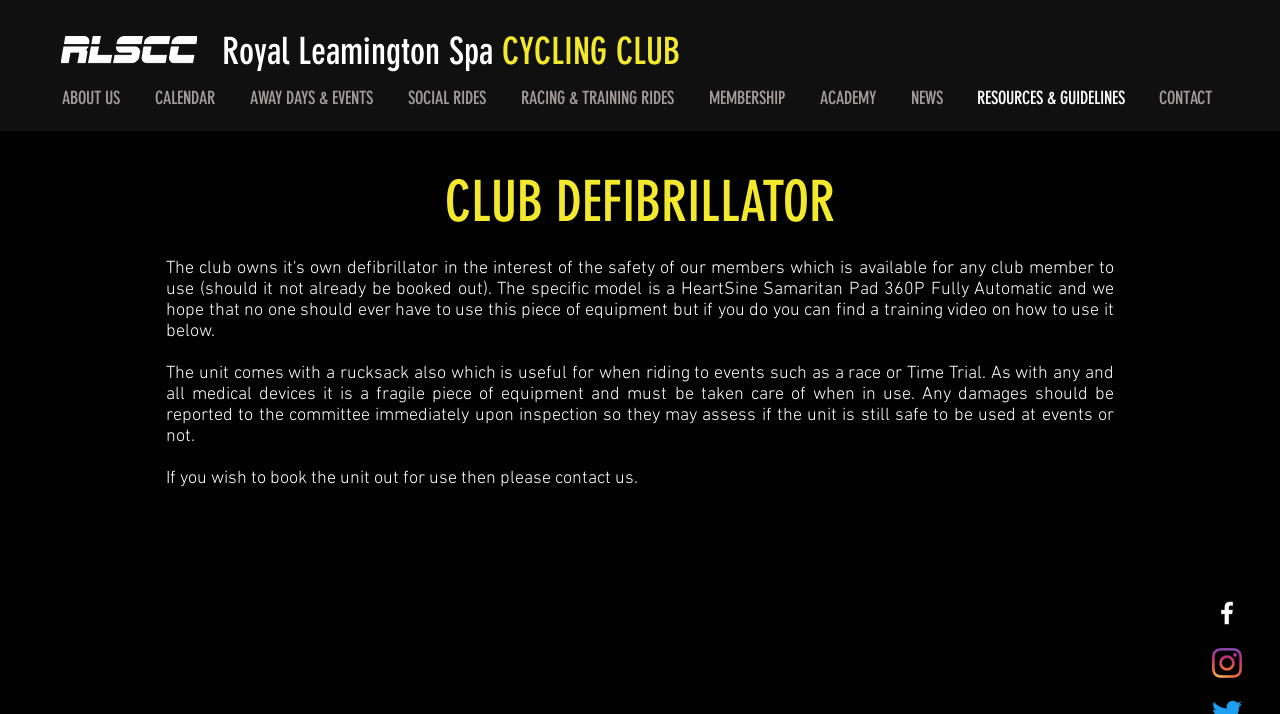What is the purpose of the defibrillator? Refer to the image and provide a one-word or short phrase answer.

For medical use